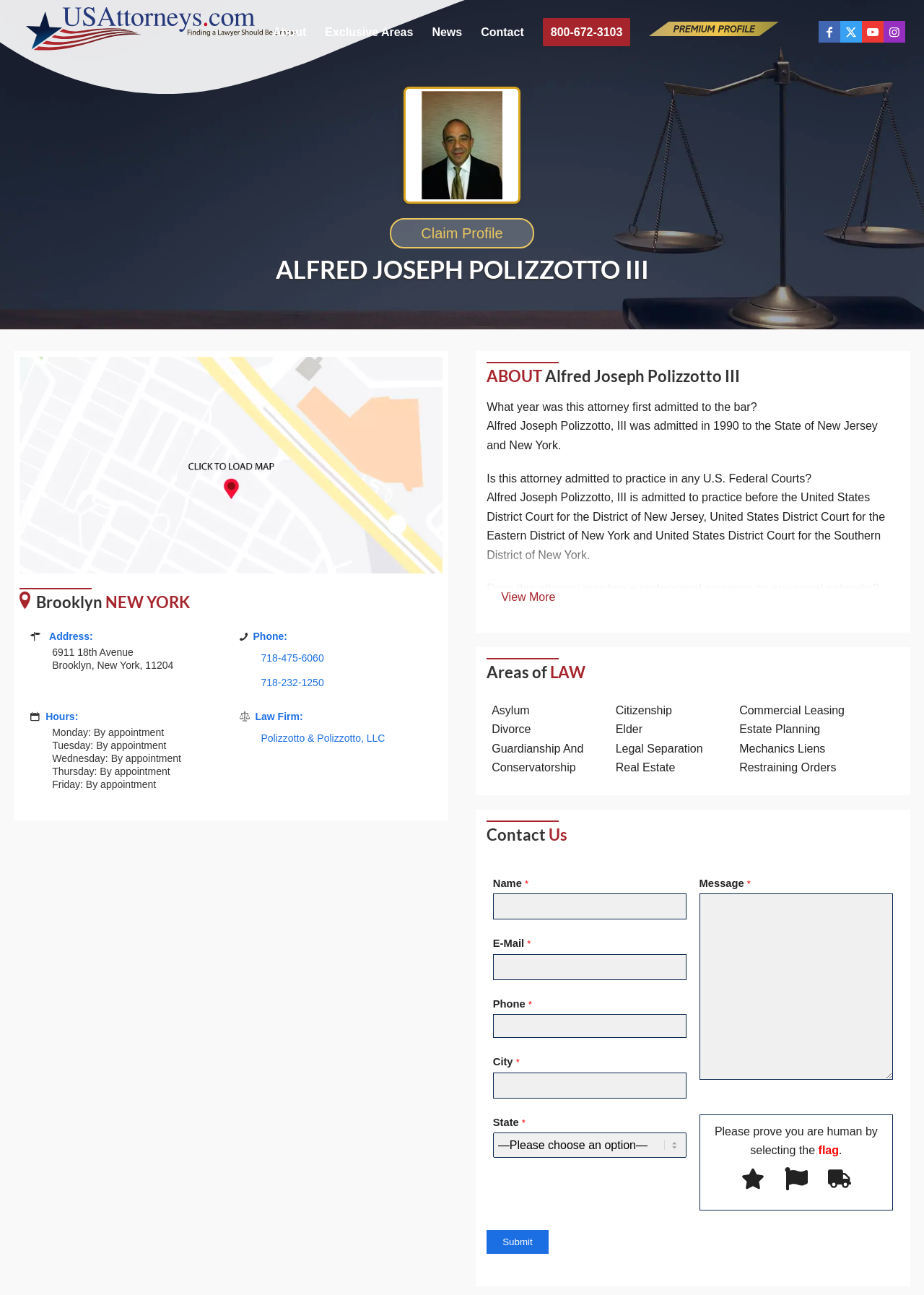Determine the bounding box coordinates of the clickable element to complete this instruction: "Call the phone number 718-475-6060". Provide the coordinates in the format of four float numbers between 0 and 1, [left, top, right, bottom].

[0.282, 0.498, 0.473, 0.517]